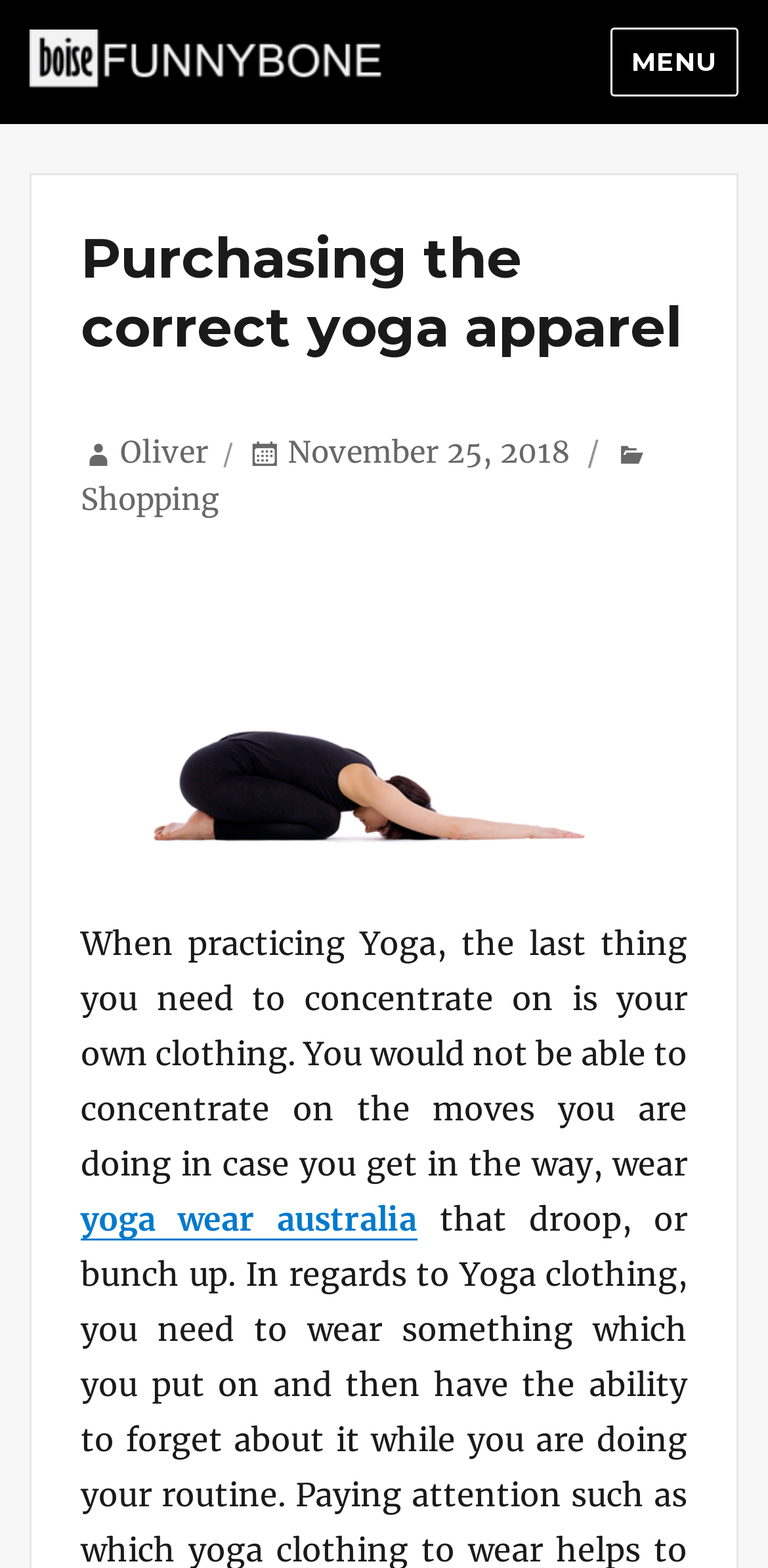Given the element description: "Terms and Conditions", predict the bounding box coordinates of the UI element it refers to, using four float numbers between 0 and 1, i.e., [left, top, right, bottom].

None